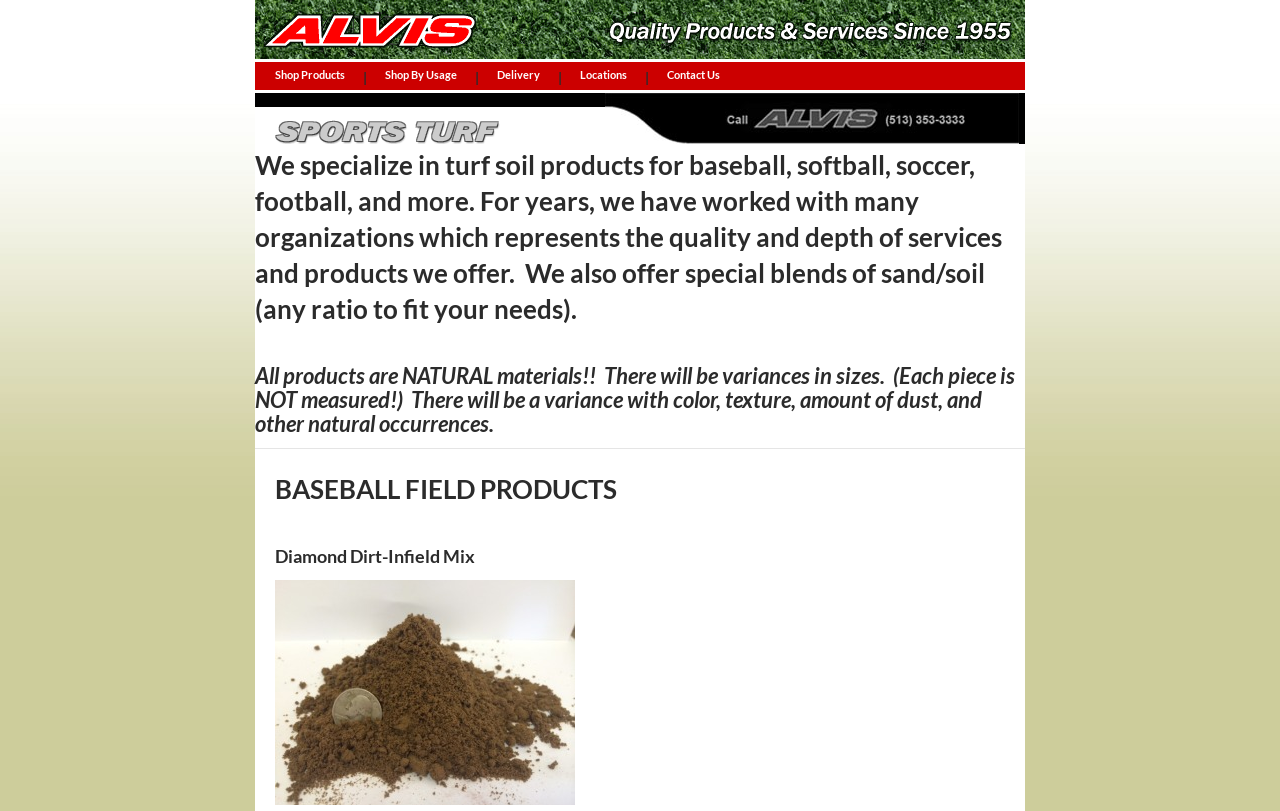Show the bounding box coordinates for the HTML element as described: "Delivery".

[0.388, 0.083, 0.422, 0.103]